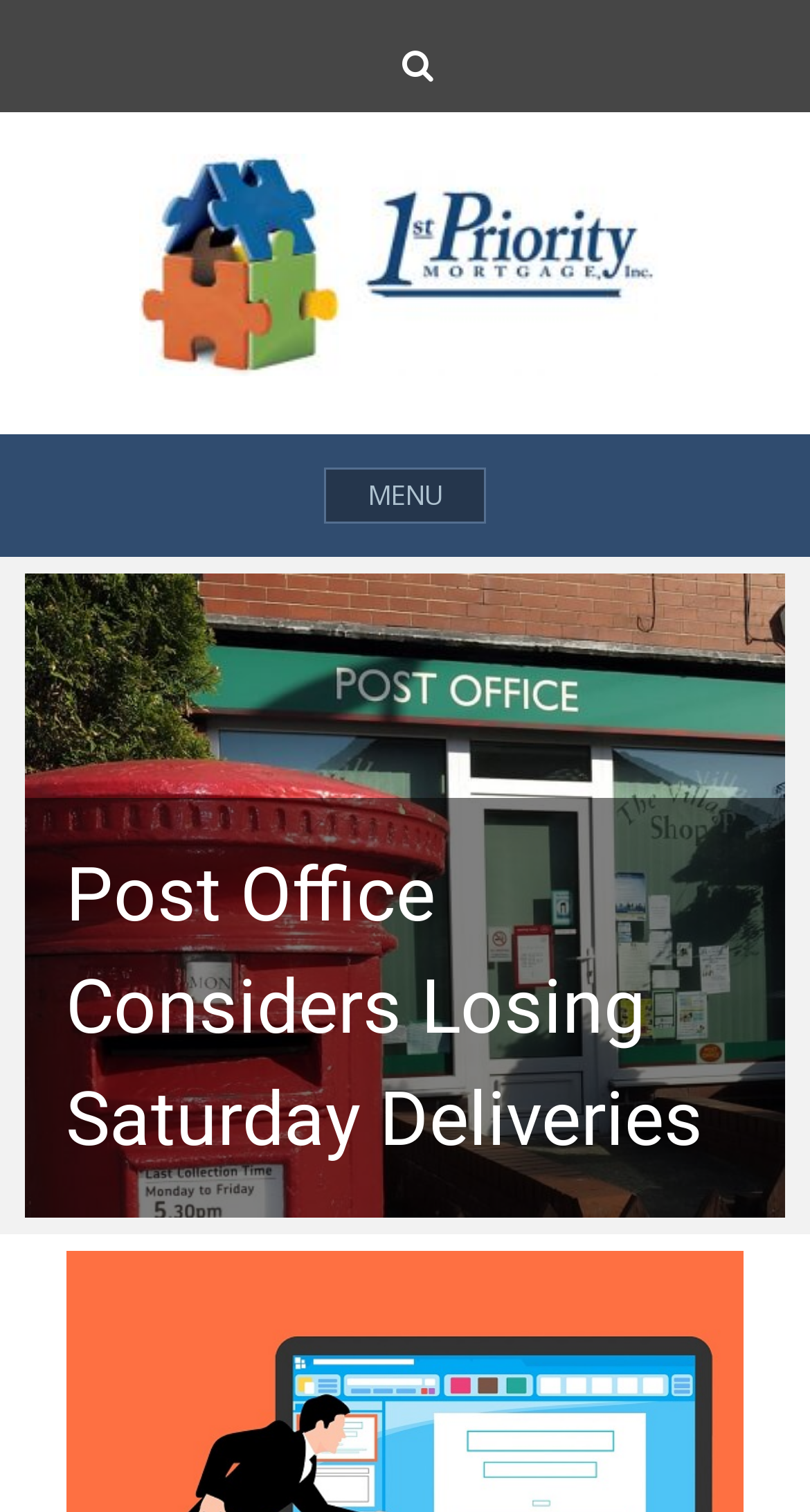Given the webpage screenshot, identify the bounding box of the UI element that matches this description: "Search".

[0.04, 0.027, 0.081, 0.049]